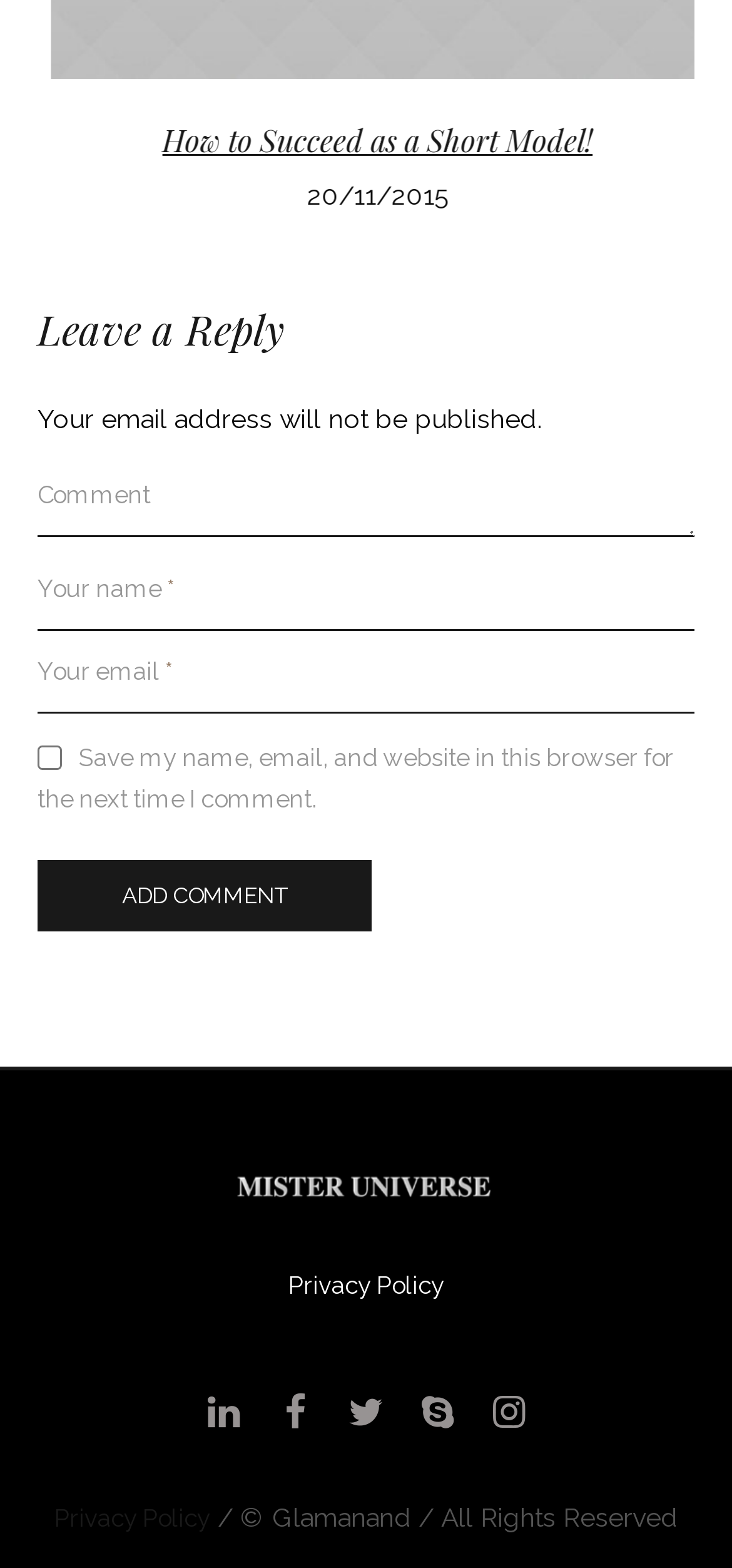How many social media links are there? Refer to the image and provide a one-word or short phrase answer.

5